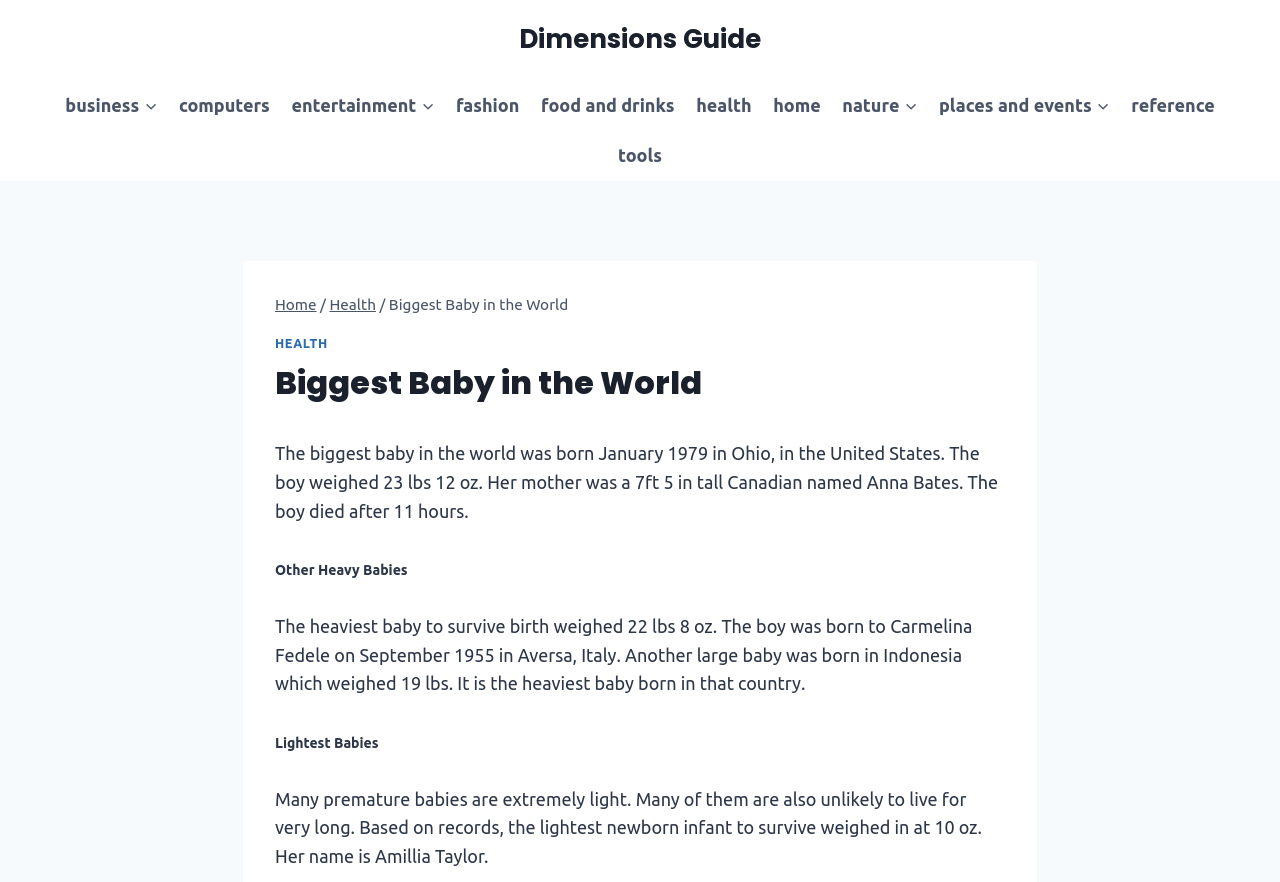Specify the bounding box coordinates of the area to click in order to follow the given instruction: "Click on the 'Dimensions Guide' link."

[0.405, 0.028, 0.595, 0.063]